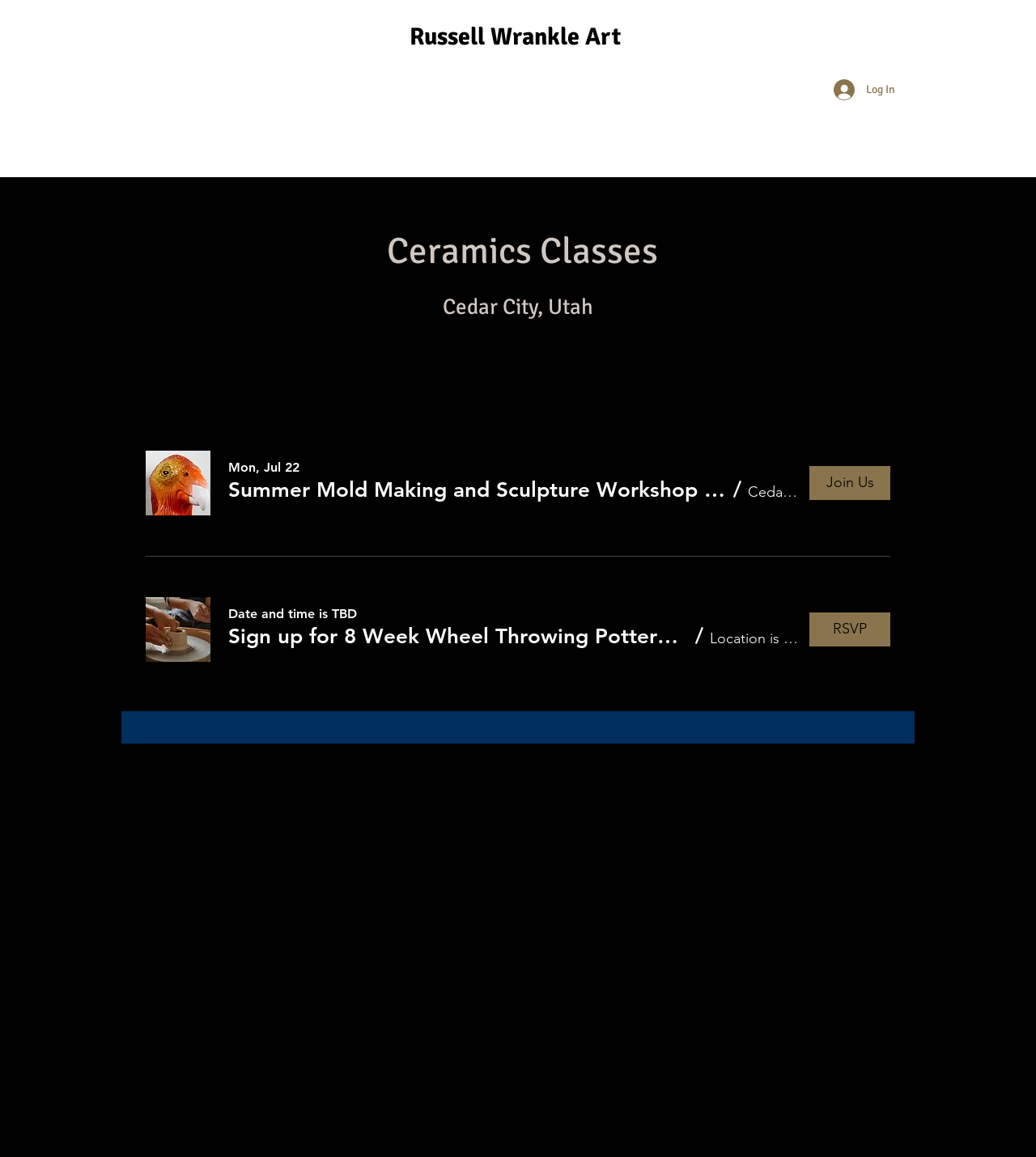What type of art does Russell Wrankle create?
Give a single word or phrase as your answer by examining the image.

Ceramic art